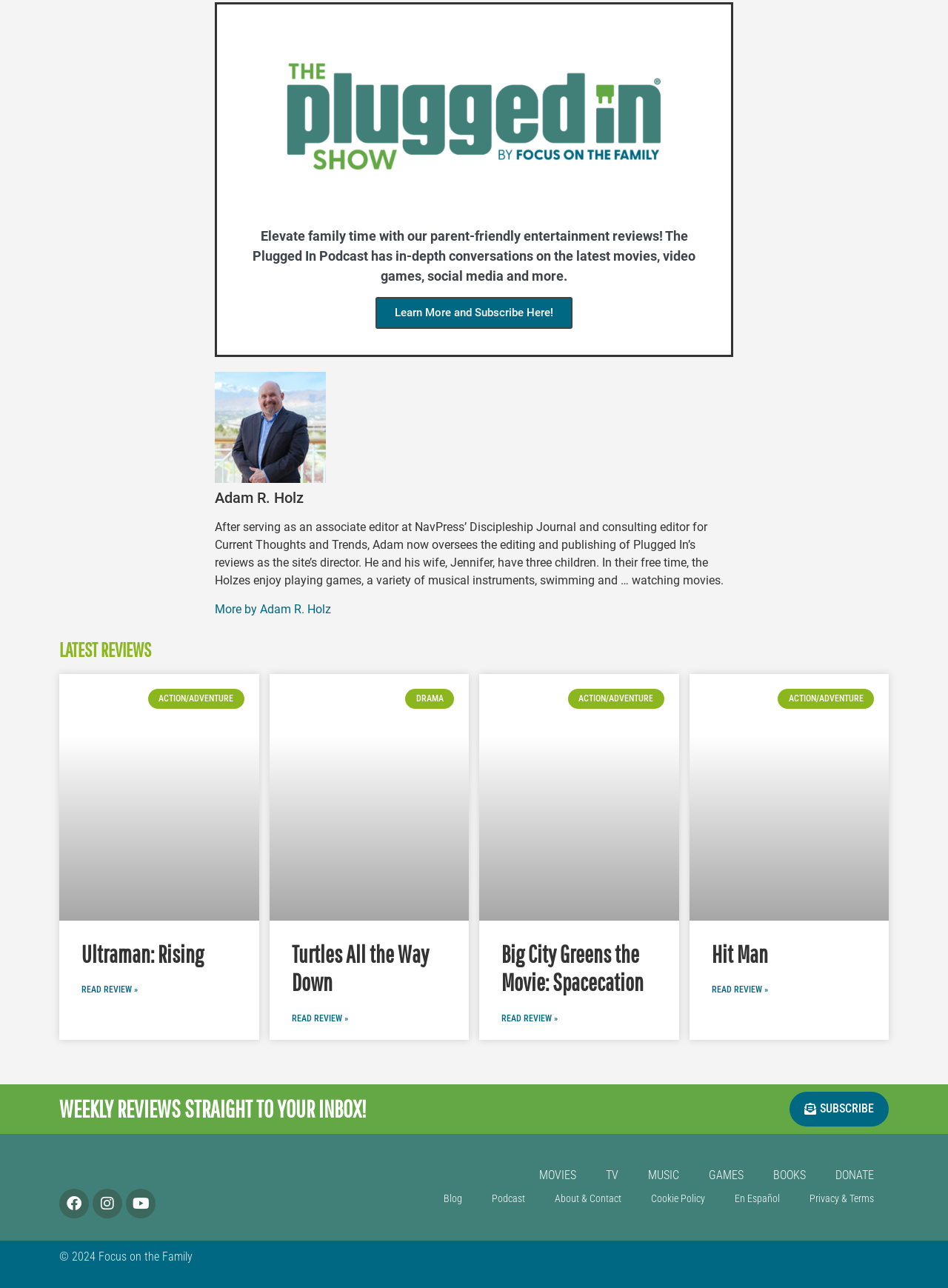Carefully examine the image and provide an in-depth answer to the question: What is the category of the movie 'Ultraman: Rising'?

The webpage has a static text element that mentions 'ACTION/ADVENTURE' as the category of the movie 'Ultraman: Rising'. This indicates that the category of the movie is ACTION/ADVENTURE.